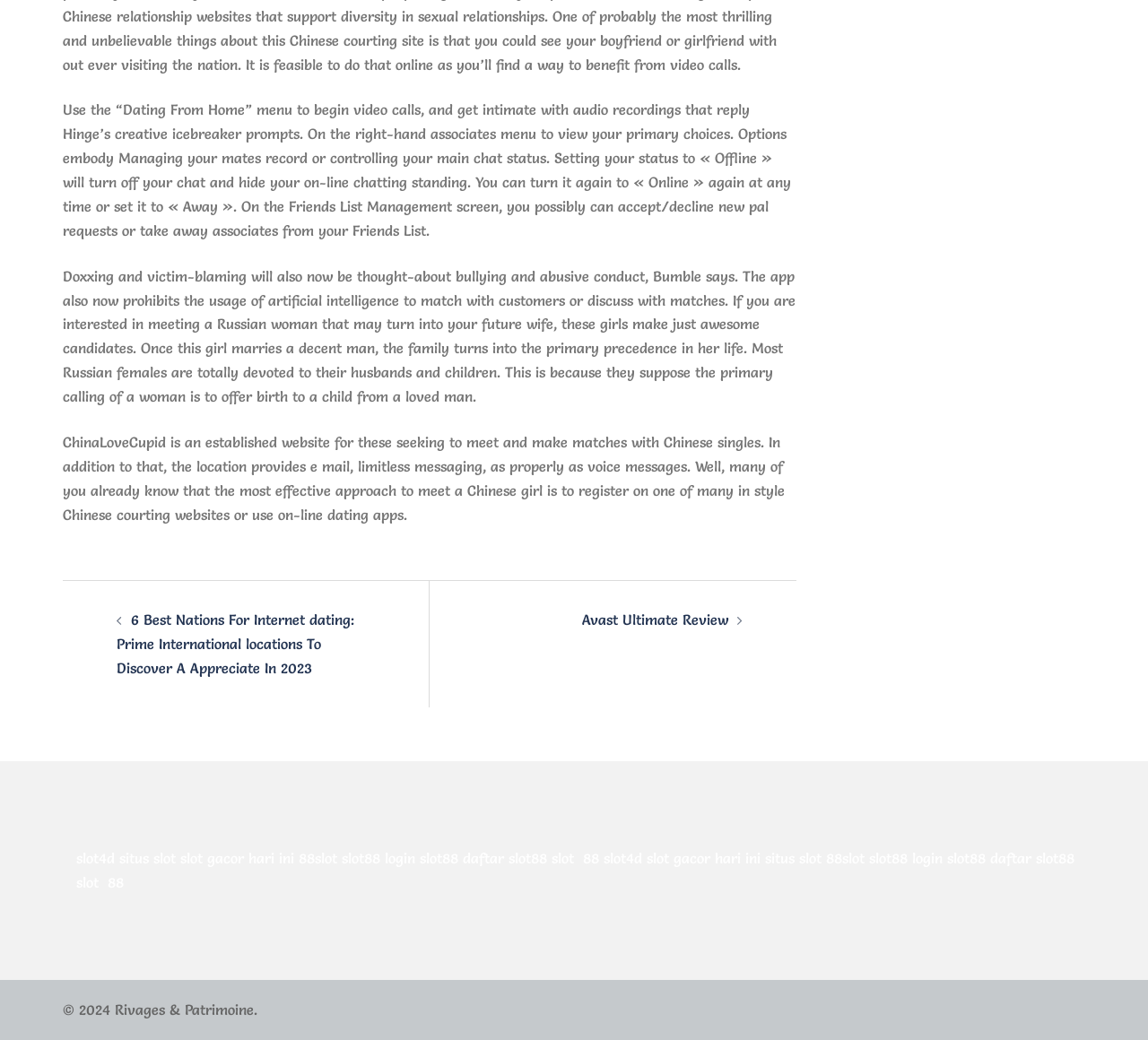Could you indicate the bounding box coordinates of the region to click in order to complete this instruction: "Click on the link to Avast Ultimate Review".

[0.507, 0.587, 0.634, 0.605]